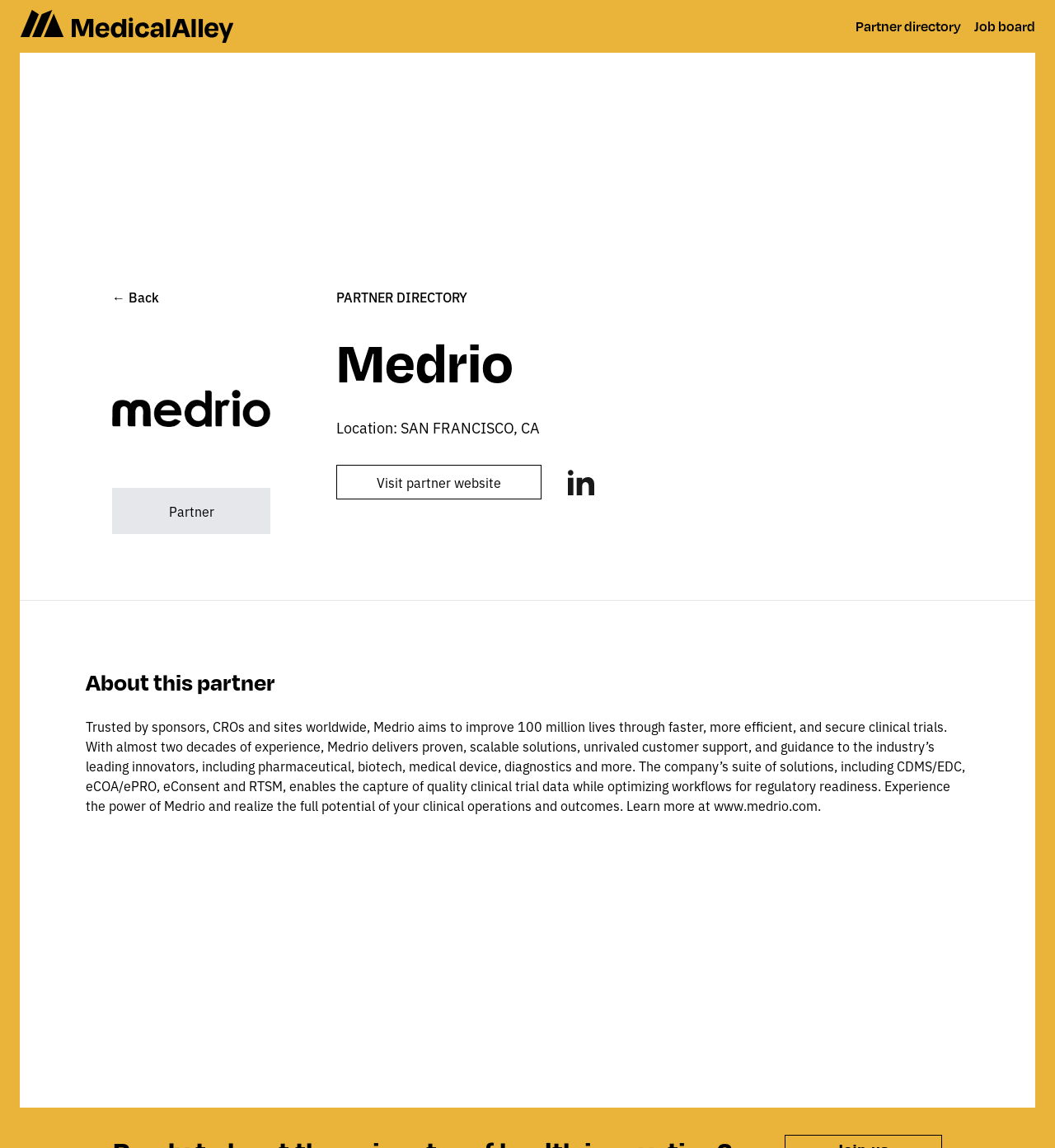Please examine the image and answer the question with a detailed explanation:
What is the partner's location?

I found the answer by looking at the 'Location:' label and the text next to it, which says 'SAN FRANCISCO' and then a comma, followed by 'CA'. This suggests that the partner is located in San Francisco, California.